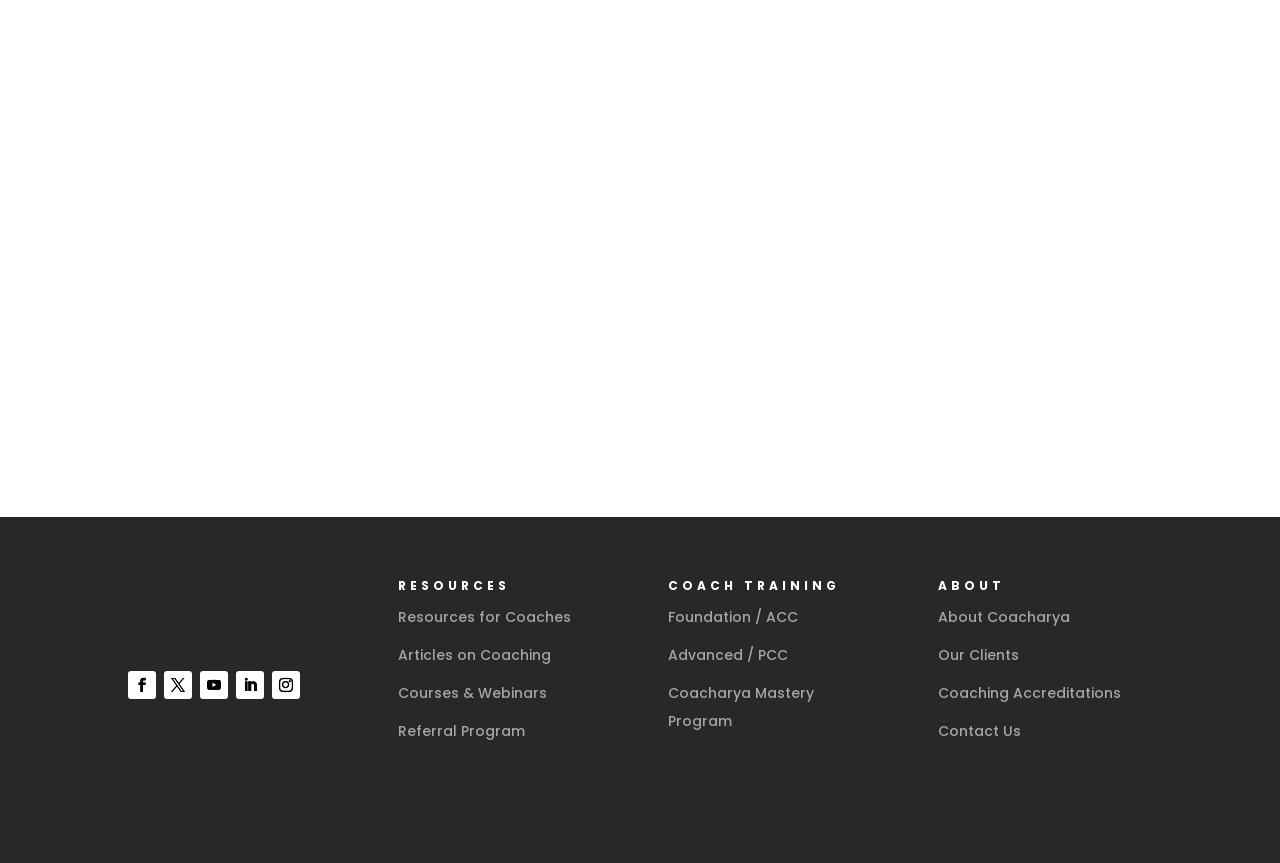Highlight the bounding box coordinates of the region I should click on to meet the following instruction: "contact us".

[0.733, 0.836, 0.798, 0.859]